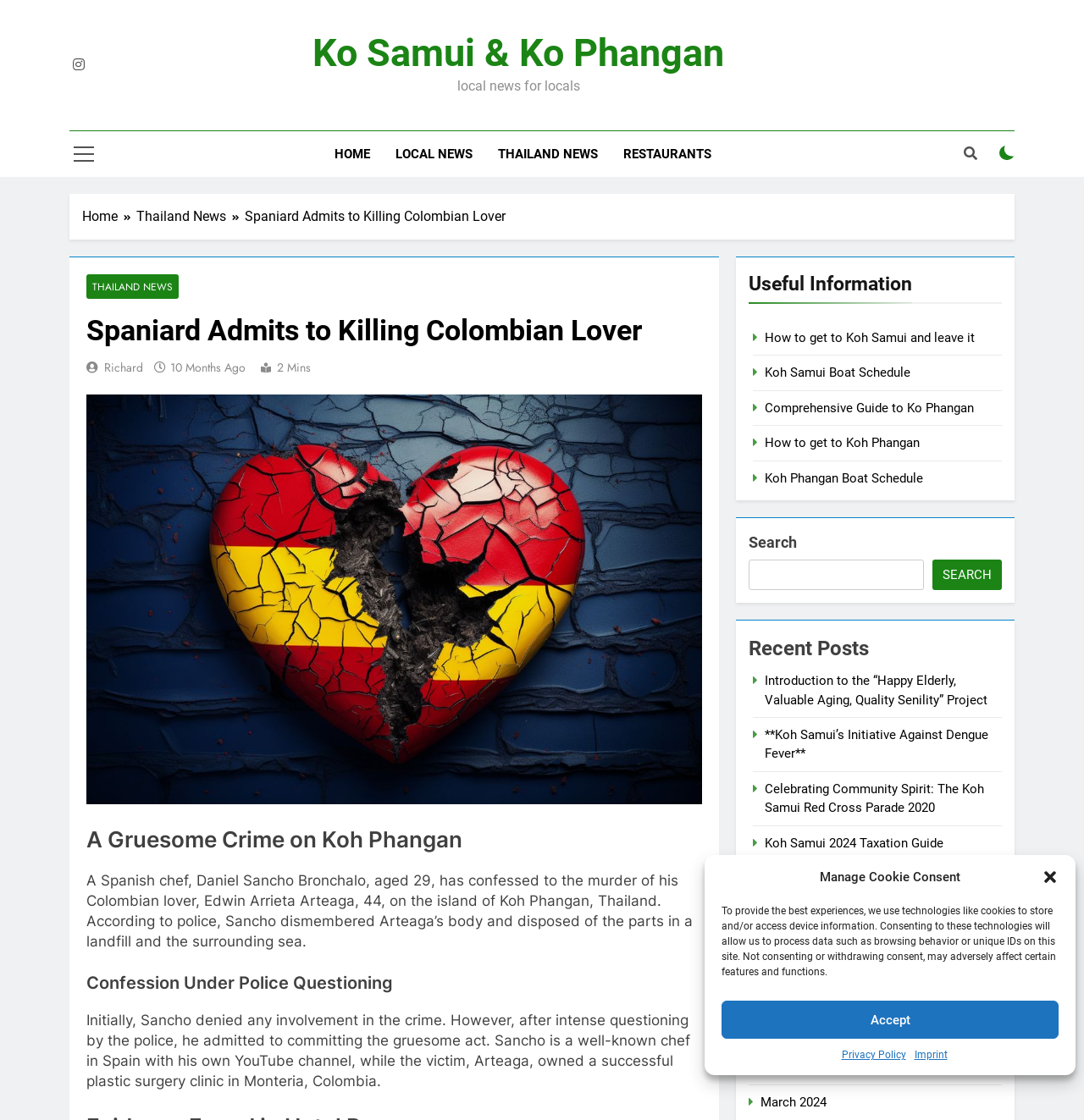Please identify the bounding box coordinates of the region to click in order to complete the task: "Click on the close-dialog button". The coordinates must be four float numbers between 0 and 1, specified as [left, top, right, bottom].

[0.961, 0.775, 0.977, 0.79]